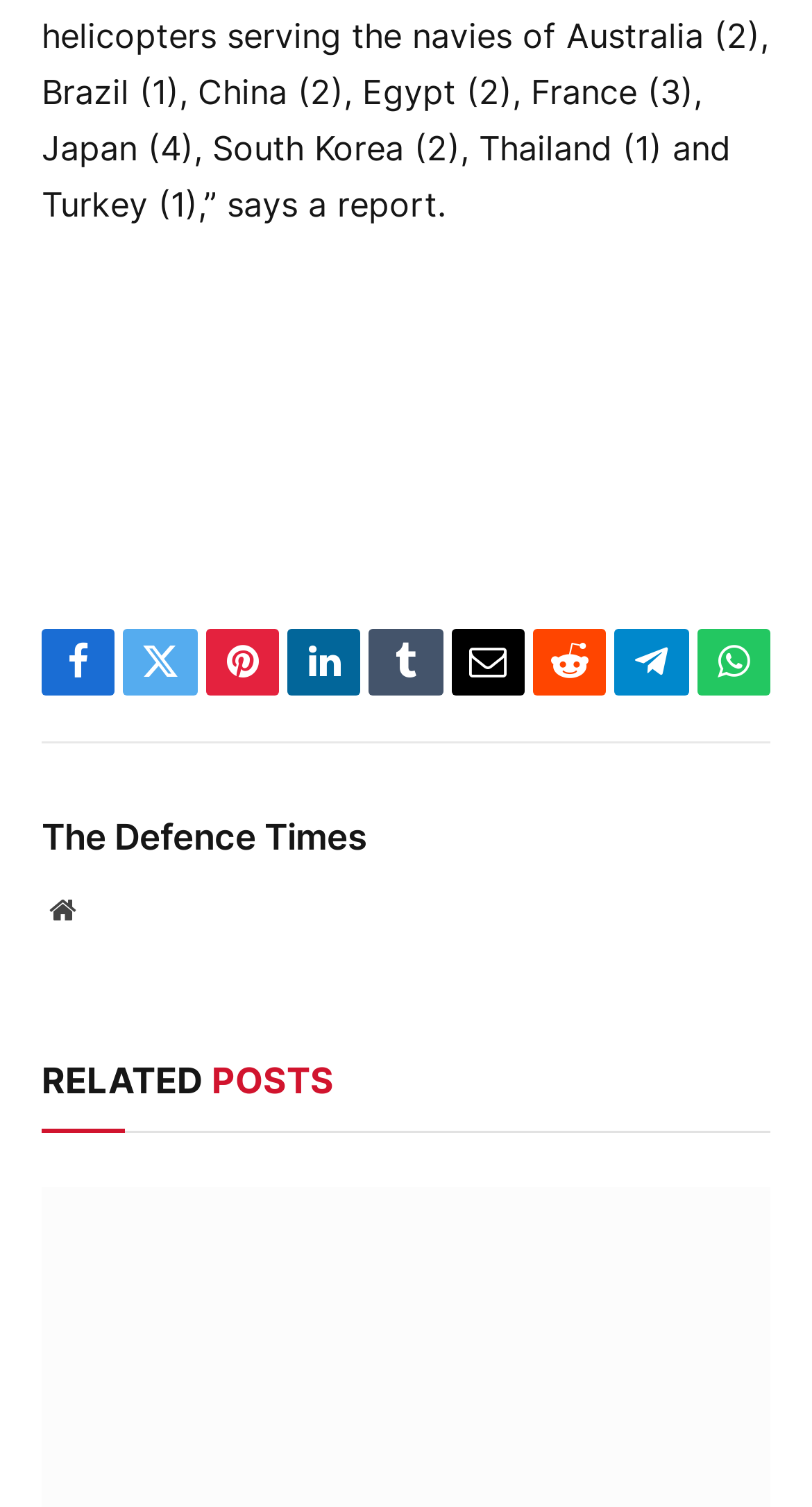Please find the bounding box coordinates of the clickable region needed to complete the following instruction: "View related posts". The bounding box coordinates must consist of four float numbers between 0 and 1, i.e., [left, top, right, bottom].

[0.051, 0.704, 0.411, 0.732]